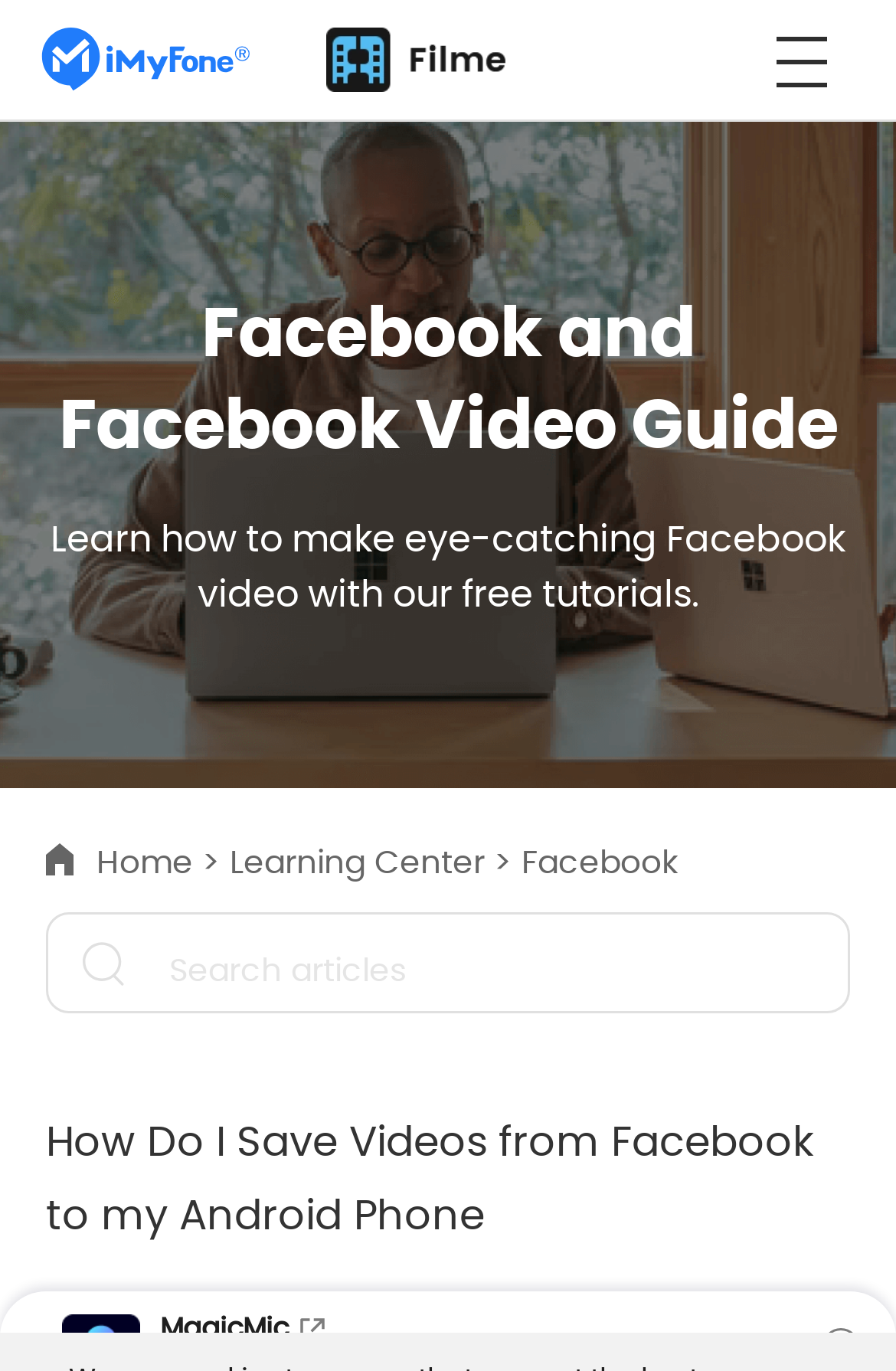Utilize the information from the image to answer the question in detail:
How many navigation links are there?

There are three navigation links: 'Home', 'Learning Center', and 'Facebook', which are indicated by the links and their corresponding static texts.